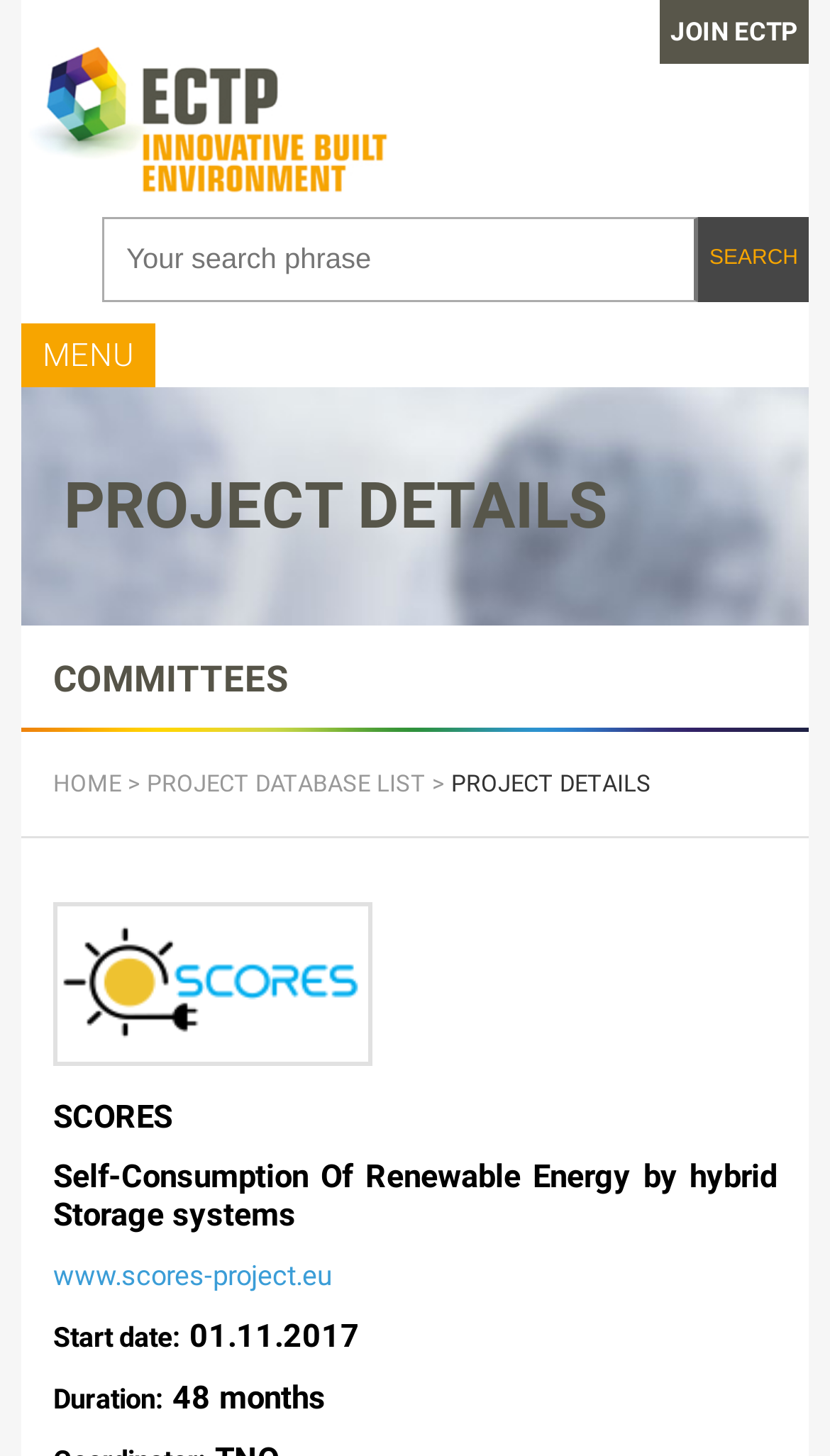Pinpoint the bounding box coordinates of the element that must be clicked to accomplish the following instruction: "Search for a project". The coordinates should be in the format of four float numbers between 0 and 1, i.e., [left, top, right, bottom].

[0.124, 0.148, 0.842, 0.207]